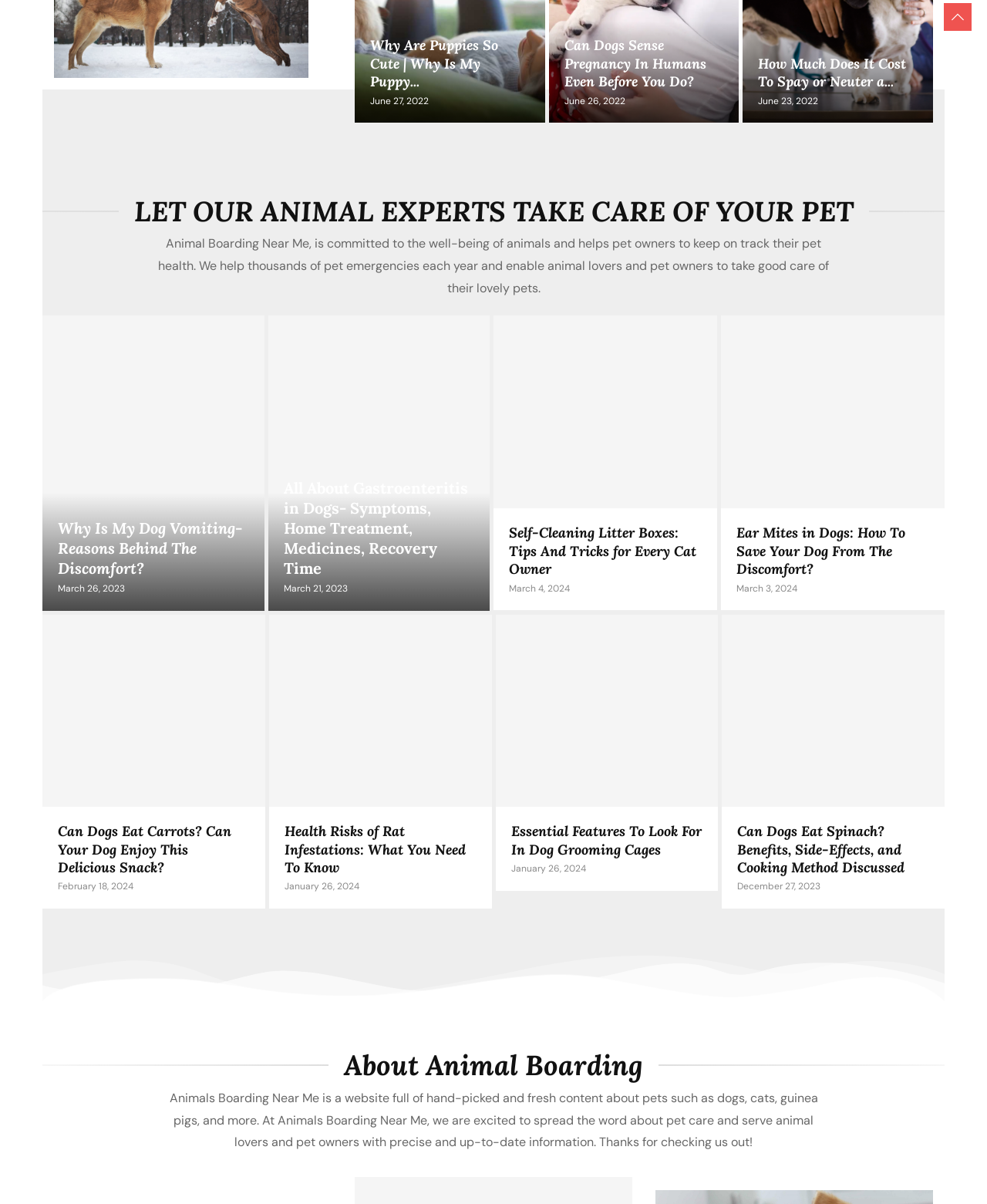Determine the bounding box coordinates for the region that must be clicked to execute the following instruction: "read about why puppies are cute".

[0.359, 0.018, 0.552, 0.102]